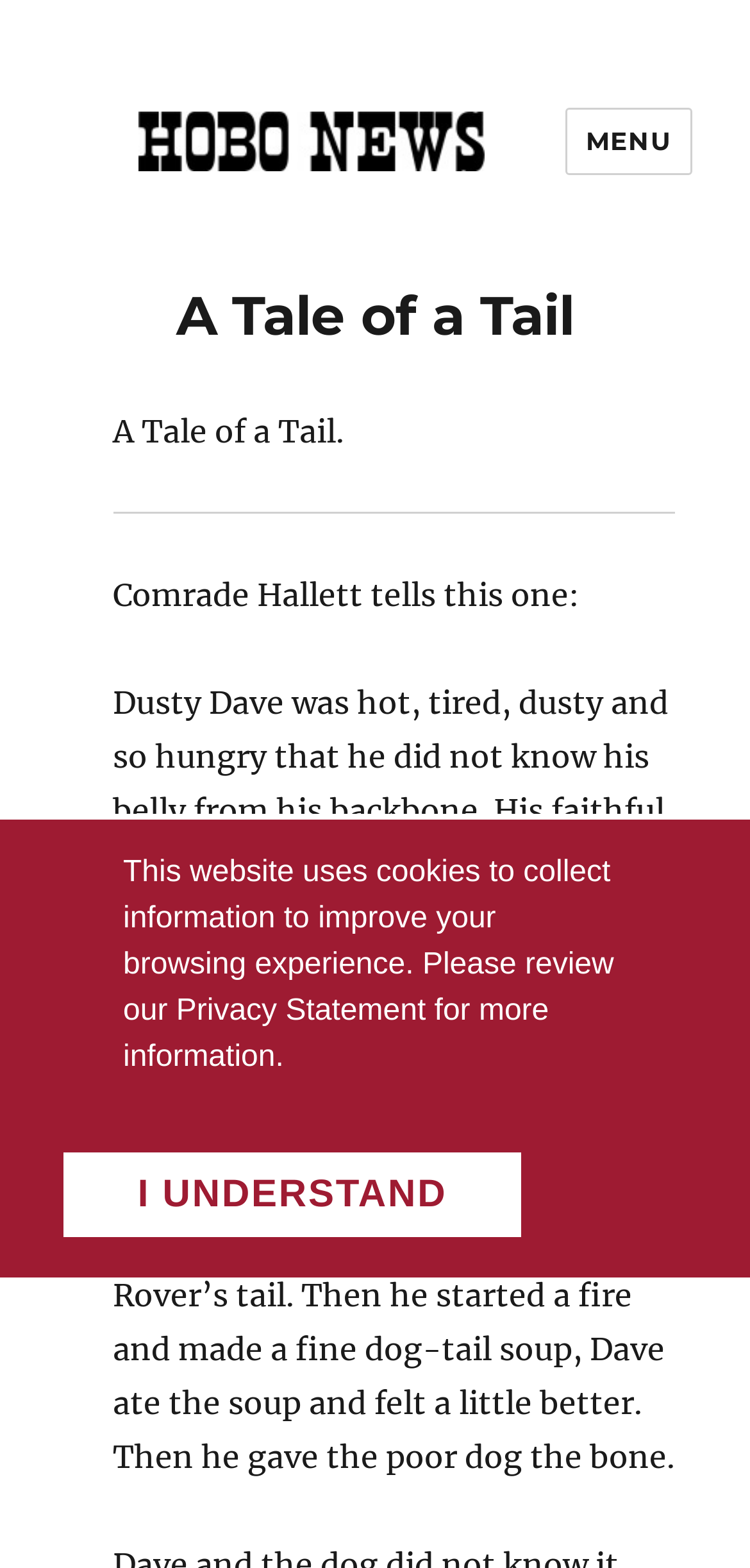What is the purpose of the button 'I UNDERSTAND'?
Using the visual information, reply with a single word or short phrase.

To acknowledge cookie usage